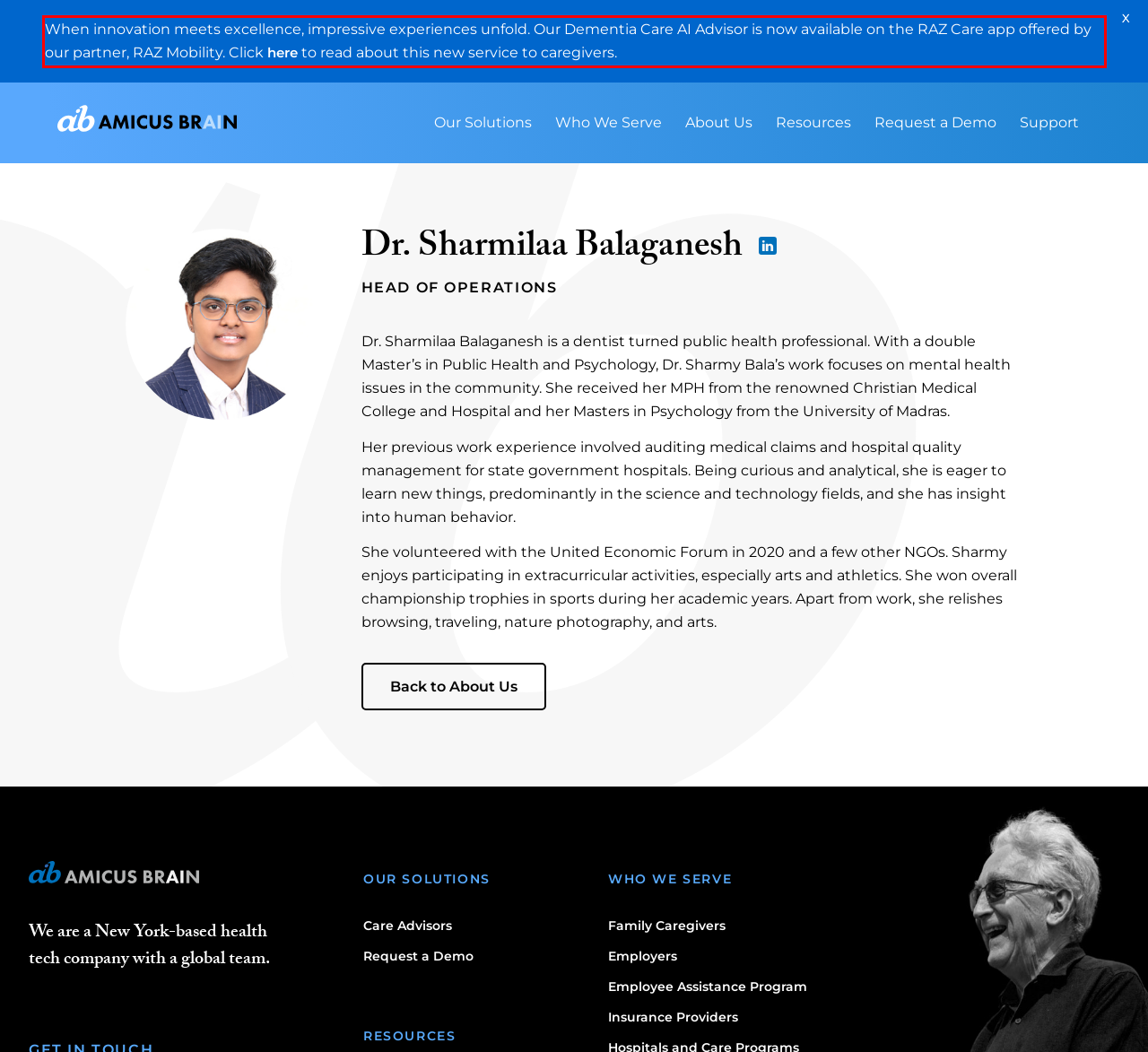Please extract the text content within the red bounding box on the webpage screenshot using OCR.

When innovation meets excellence, impressive experiences unfold. Our Dementia Care AI Advisor is now available on the RAZ Care app offered by our partner, RAZ Mobility. Click here to read about this new service to caregivers.